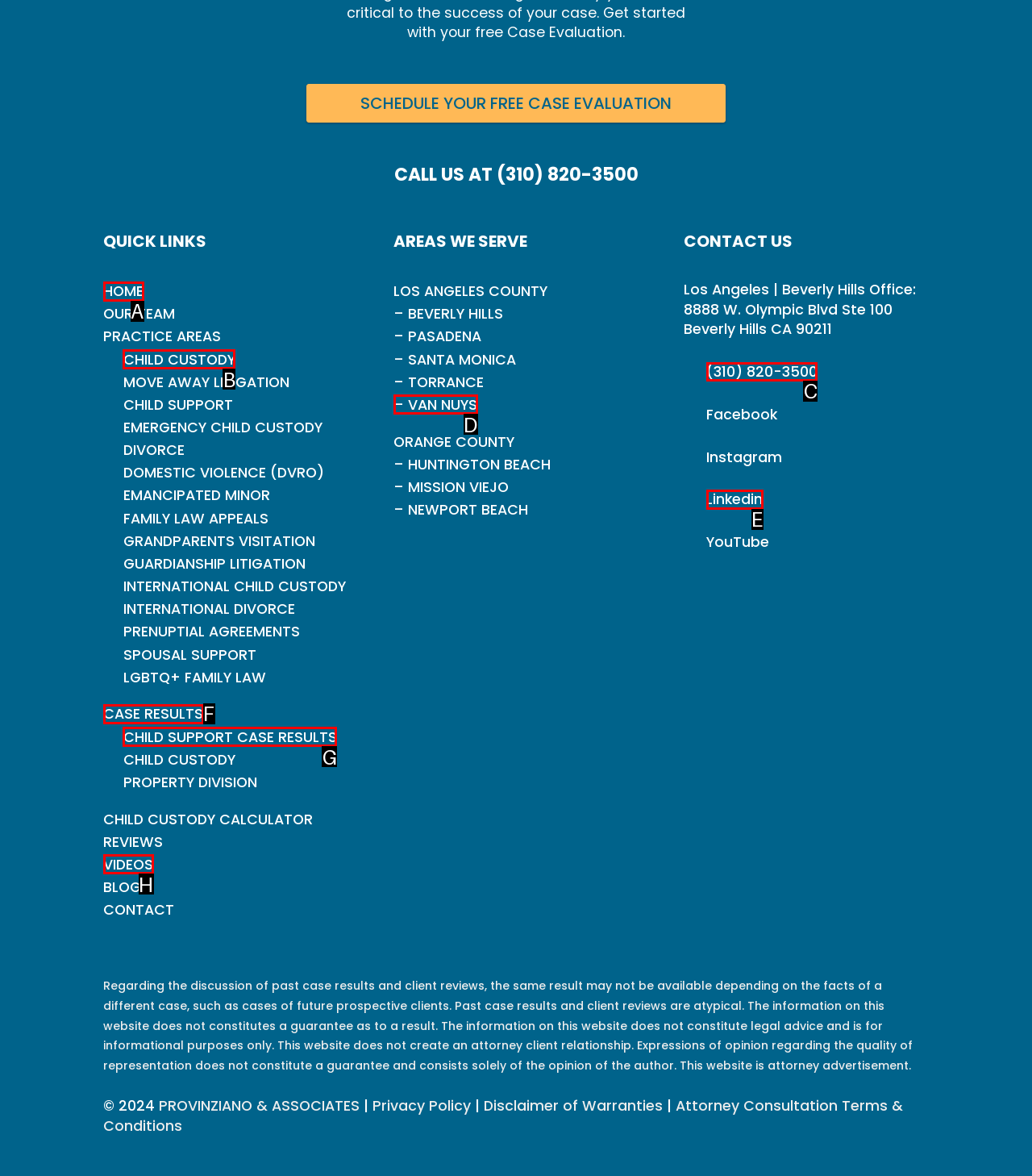Identify the correct UI element to click for the following task: Contact the Los Angeles office Choose the option's letter based on the given choices.

C